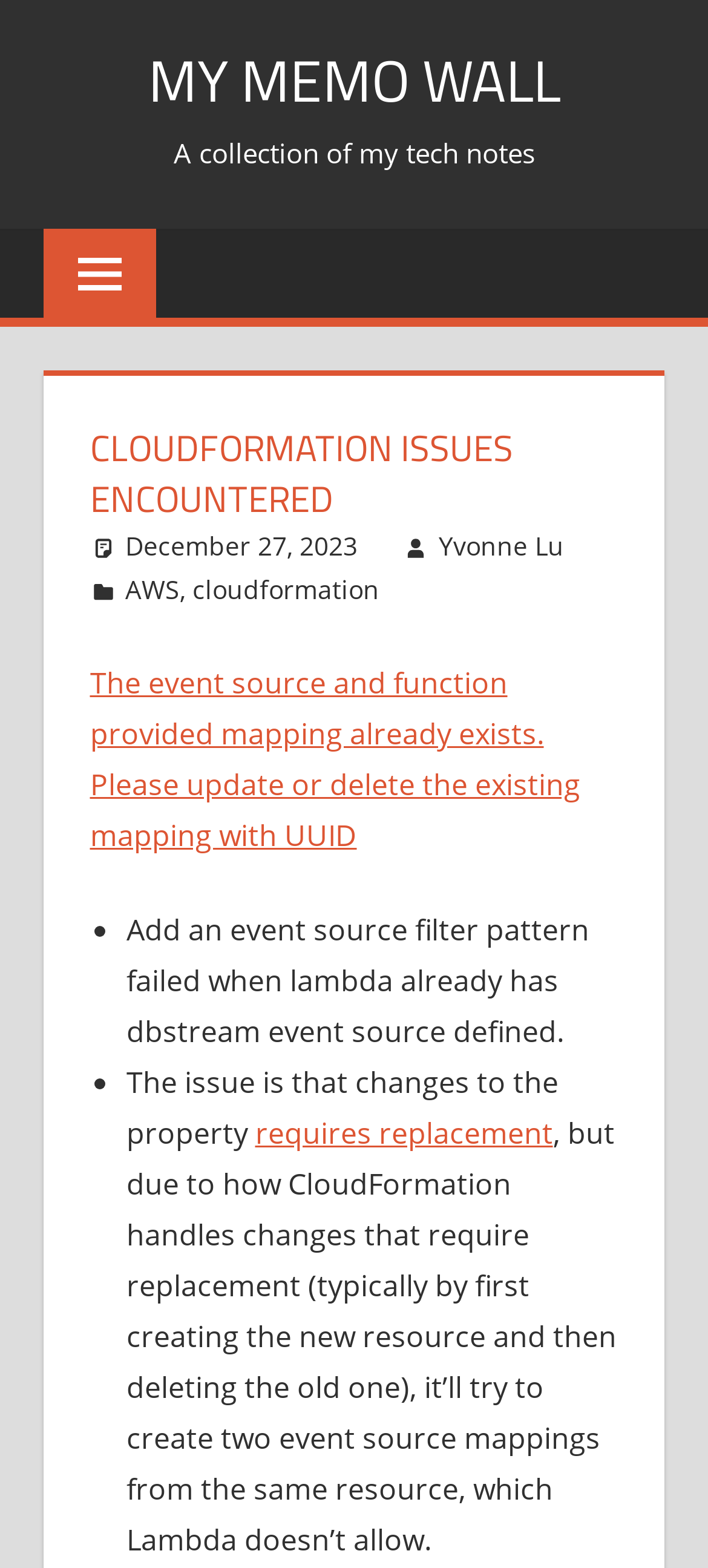Explain the webpage's layout and main content in detail.

The webpage is a personal memo wall, specifically focused on Cloudformation issues encountered. At the top, there is a link to "MY MEMO WALL" and a brief description "A collection of my tech notes". 

On the left side, there is a button that controls the primary menu. To the right of the button, there is a header section with a heading "CLOUDFORMATION ISSUES ENCOUNTERED" in a prominent position. Below the heading, there are several links and text elements, including a date "December 27, 2023", the author's name "Yvonne Lu", and tags "AWS" and "cloudformation". 

The main content of the webpage is a list of issues encountered with Cloudformation. Each issue is represented by a bullet point, with a brief description of the problem. The first issue mentioned is "The event source and function provided mapping already exists. Please update or delete the existing mapping with UUID". The second issue is "Add an event source filter pattern failed when lambda already has dbstream event source defined." The third issue is about a property change requiring replacement, with a link to more information.